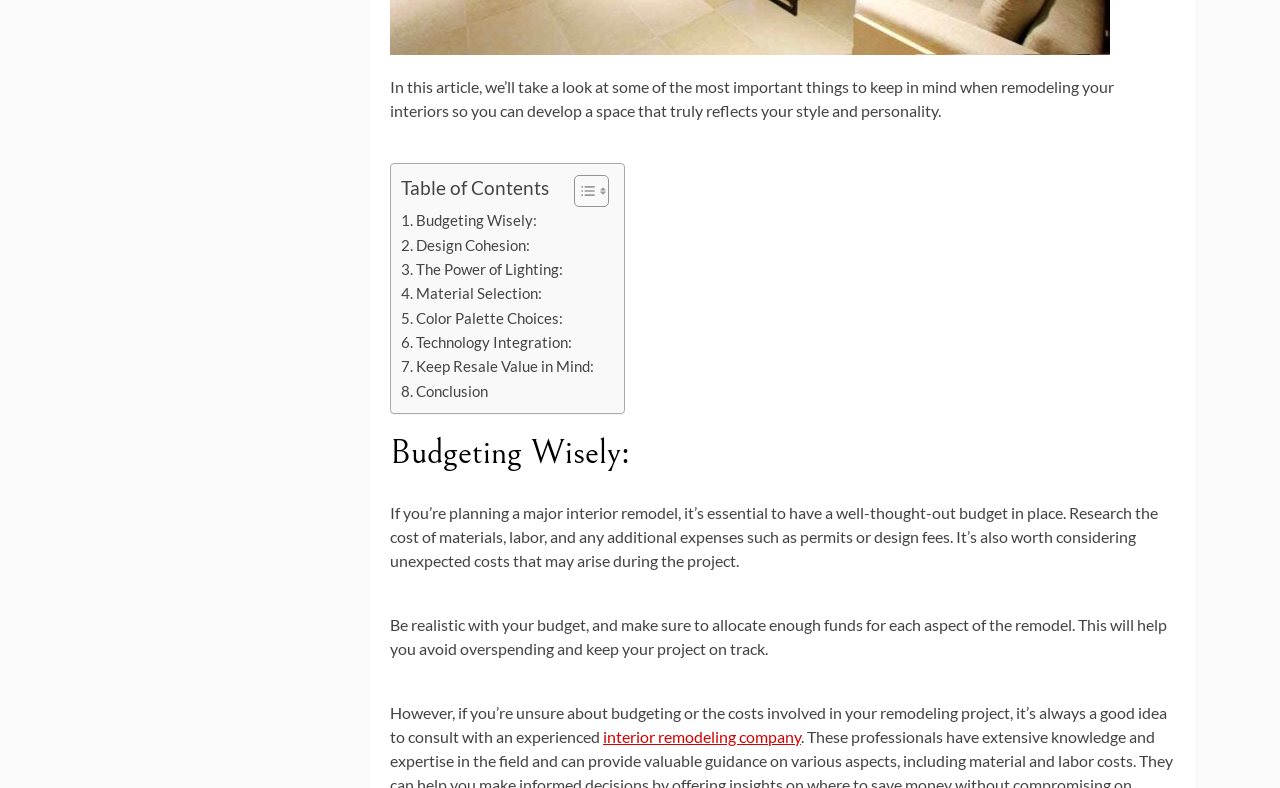What is the main topic of this article?
Provide a one-word or short-phrase answer based on the image.

Interior remodeling